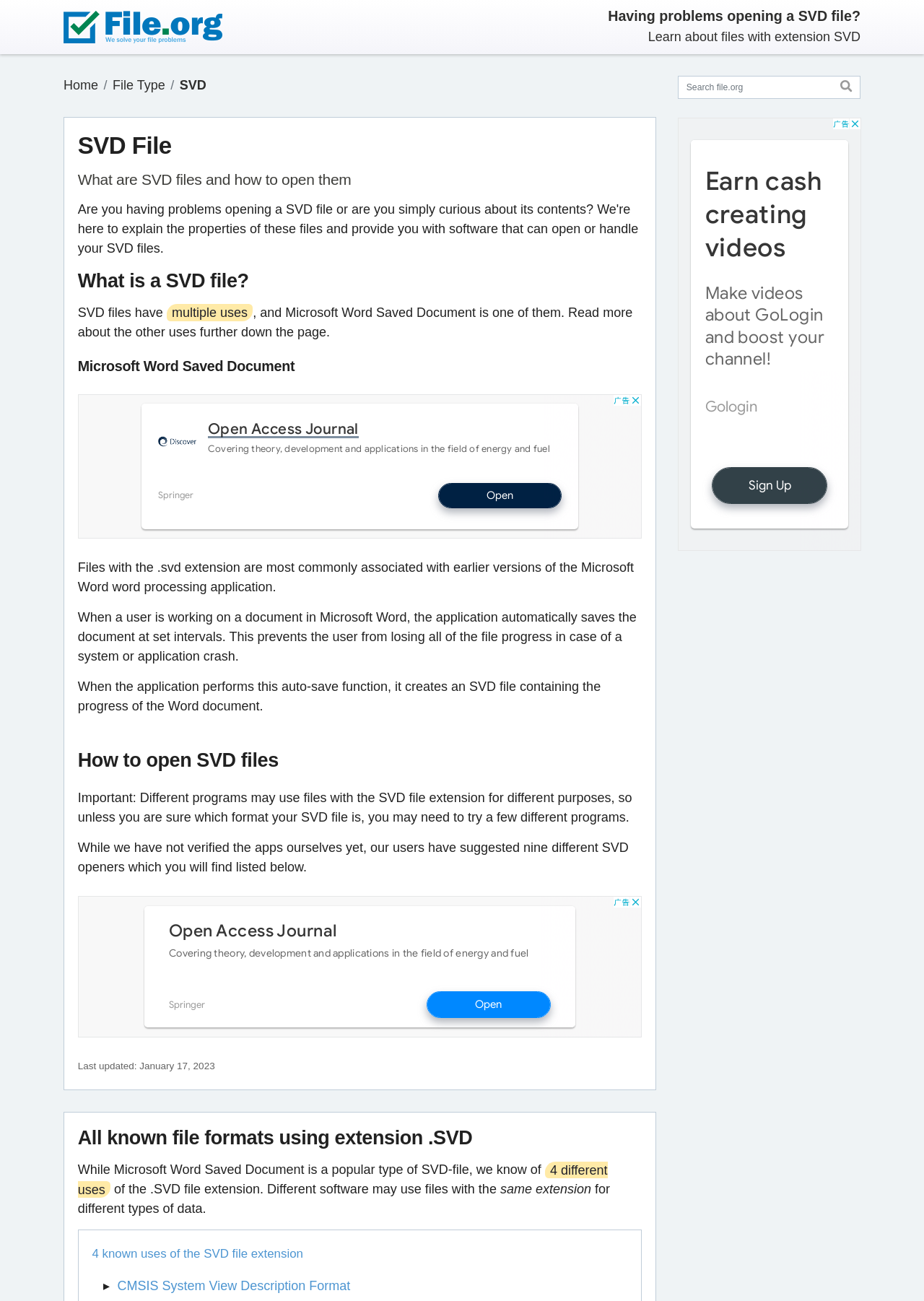Locate the bounding box coordinates of the clickable element to fulfill the following instruction: "Open the 4 known uses of the SVD file extension". Provide the coordinates as four float numbers between 0 and 1 in the format [left, top, right, bottom].

[0.1, 0.956, 0.667, 0.971]